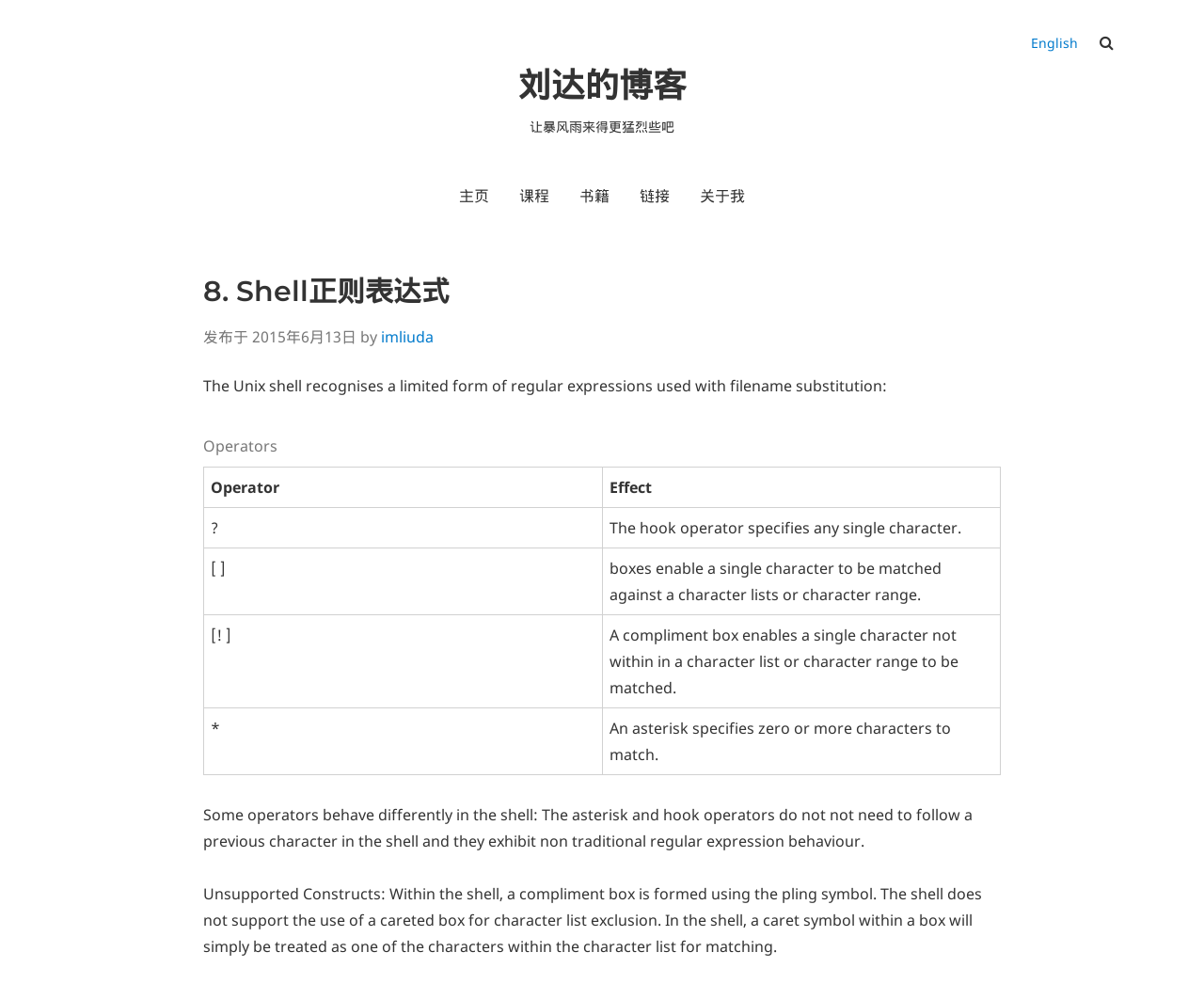What is the date of the article?
Could you give a comprehensive explanation in response to this question?

The date of the article can be found below the title of the article, where it says '发布于 2015年6月13日'.